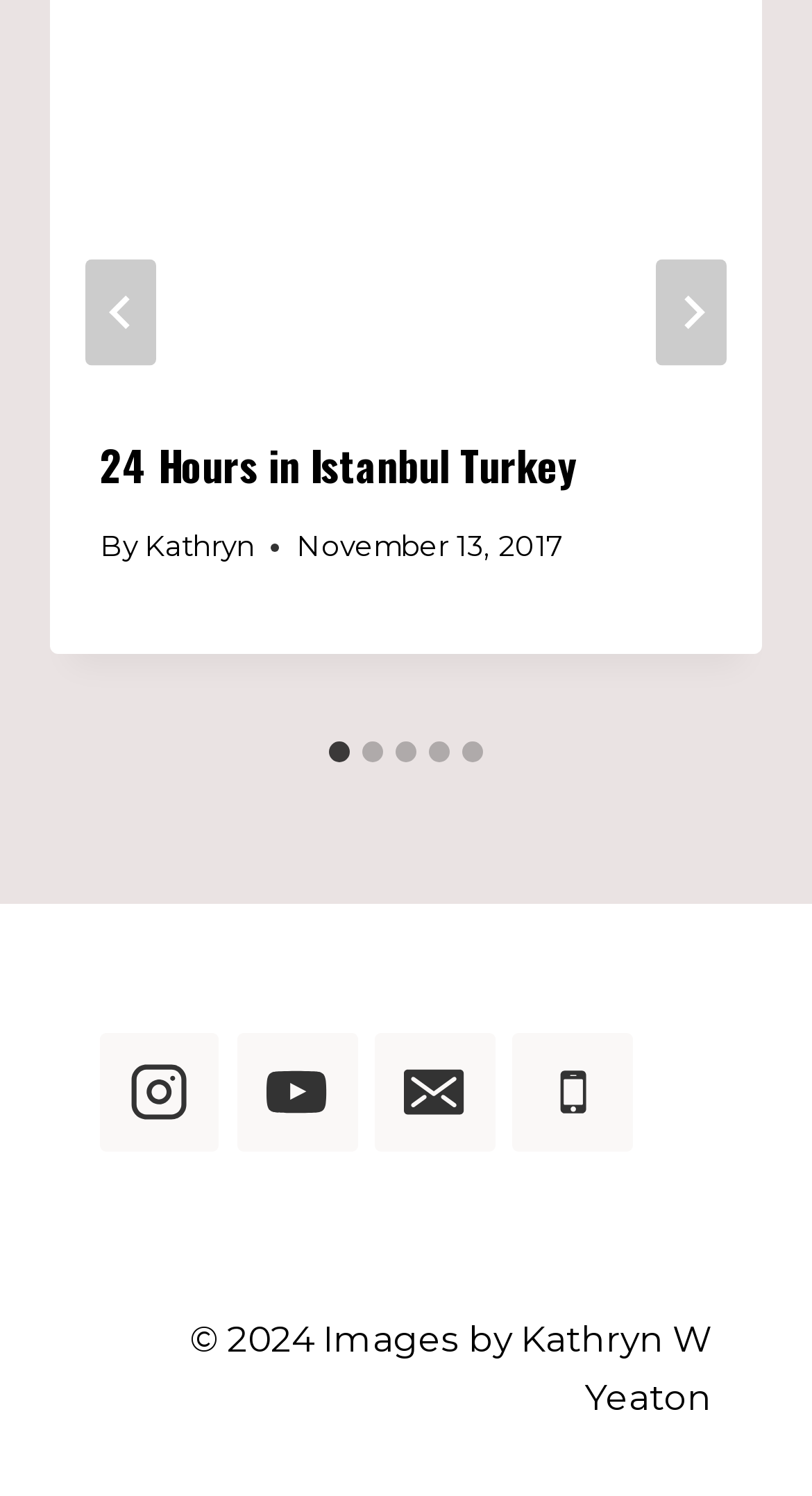Please provide a comprehensive response to the question below by analyzing the image: 
What is the date of publication of the article?

I found the date of publication by looking at the time element with the text 'November 13, 2017' which is a child of the HeaderAsNonLandmark element.